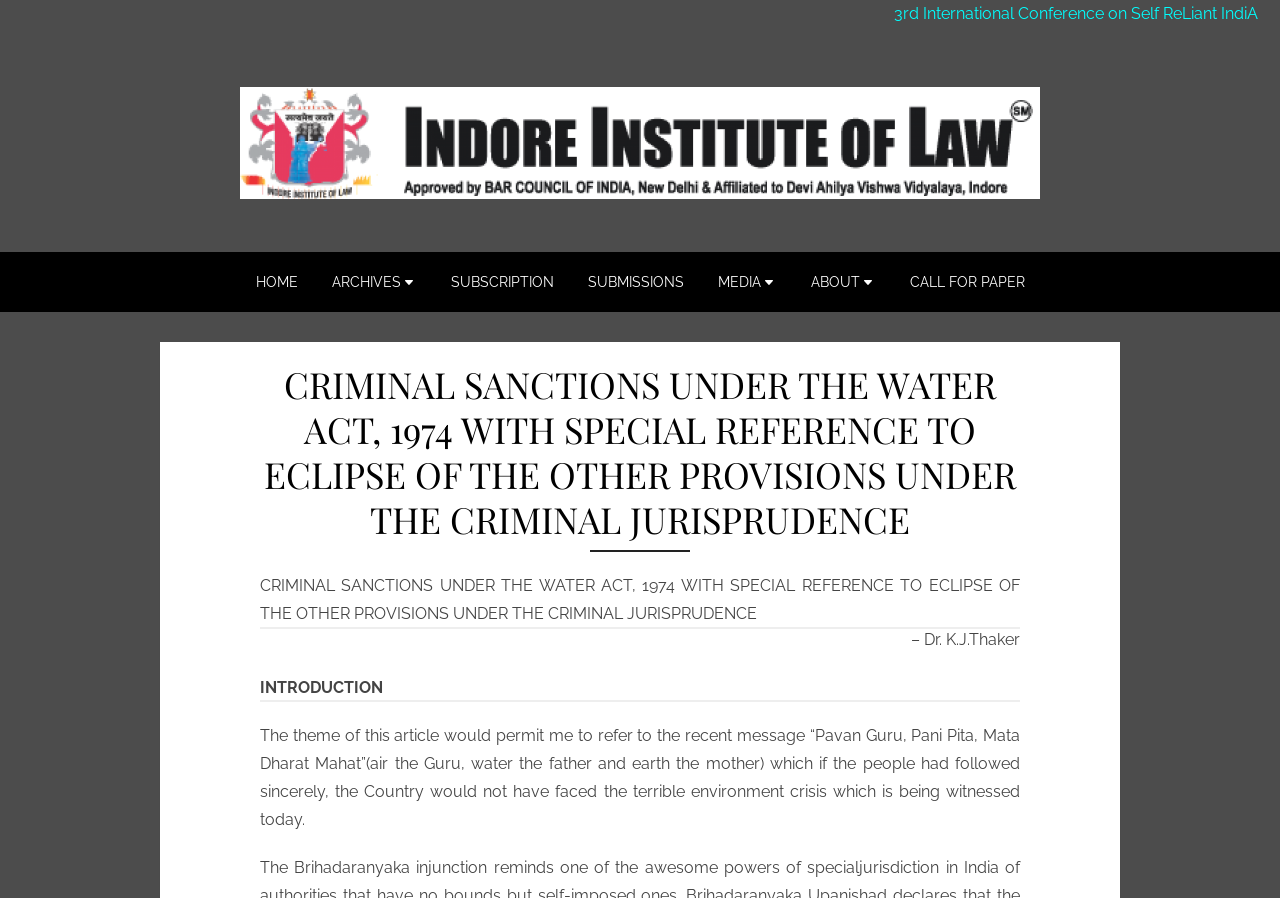What is the name of the institute?
Refer to the image and give a detailed response to the question.

I found the answer by looking at the link with the text 'Indore Institute Of Law' which is also accompanied by an image with the same name.